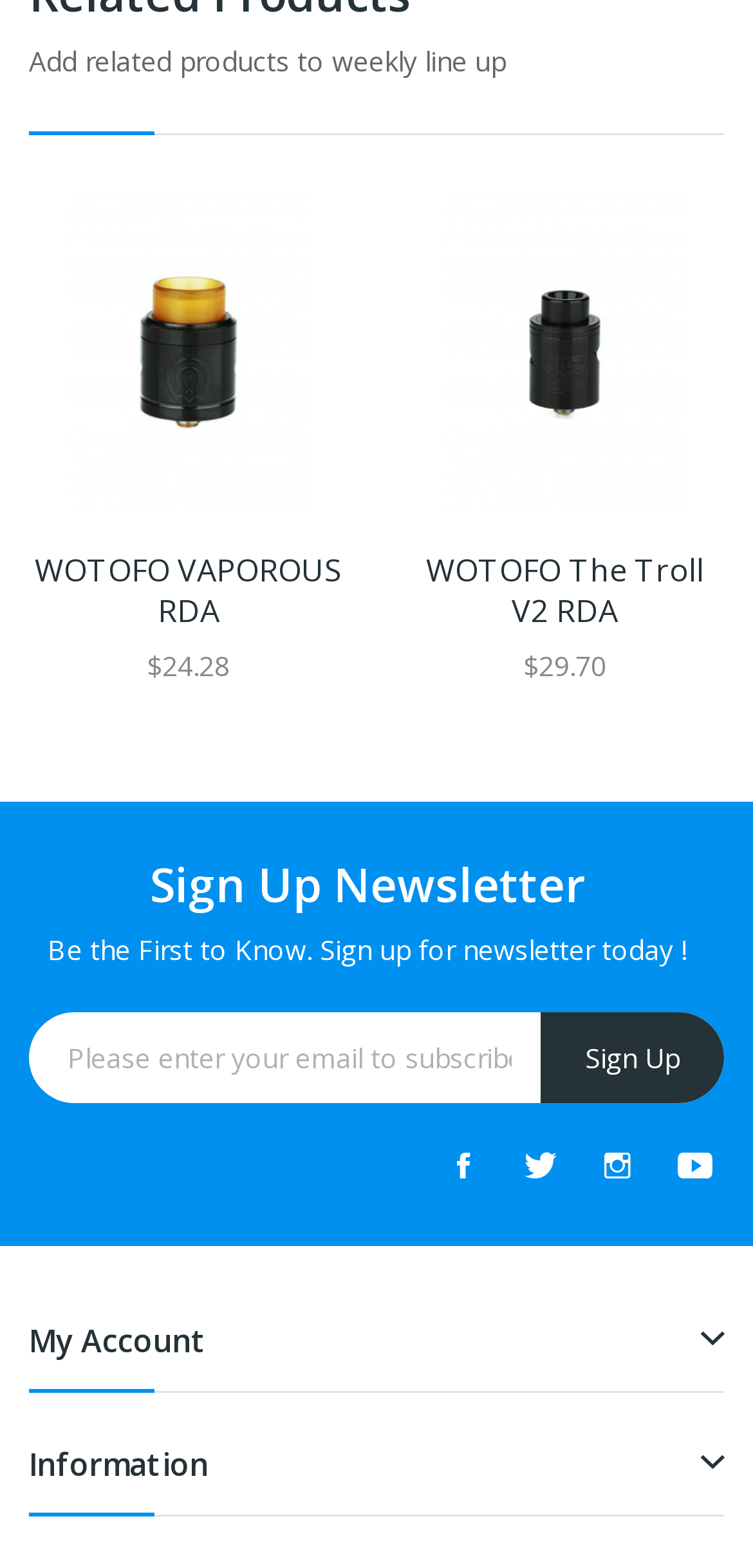Give a one-word or one-phrase response to the question: 
How many social media links are available?

4